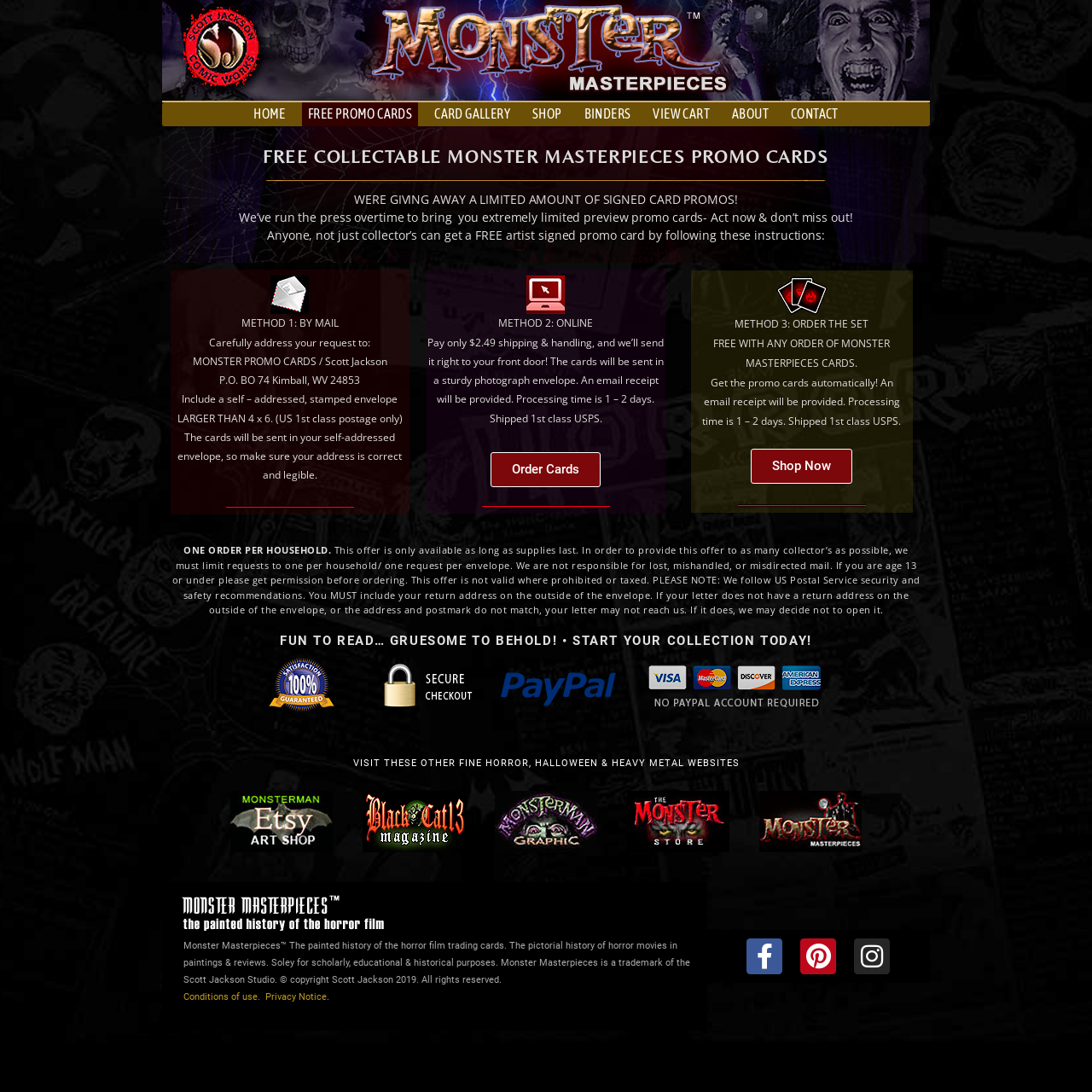Locate the UI element that matches the description Shop Now in the webpage screenshot. Return the bounding box coordinates in the format (top-left x, top-left y, bottom-right x, bottom-right y), with values ranging from 0 to 1.

[0.688, 0.411, 0.781, 0.443]